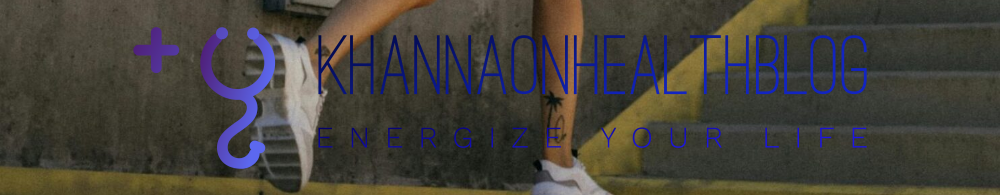What is the phrase displayed below the title?
Respond to the question with a well-detailed and thorough answer.

According to the caption, the phrase 'ENERGIZE YOUR LIFE' is prominently displayed below the title, encouraging an active and healthy lifestyle.